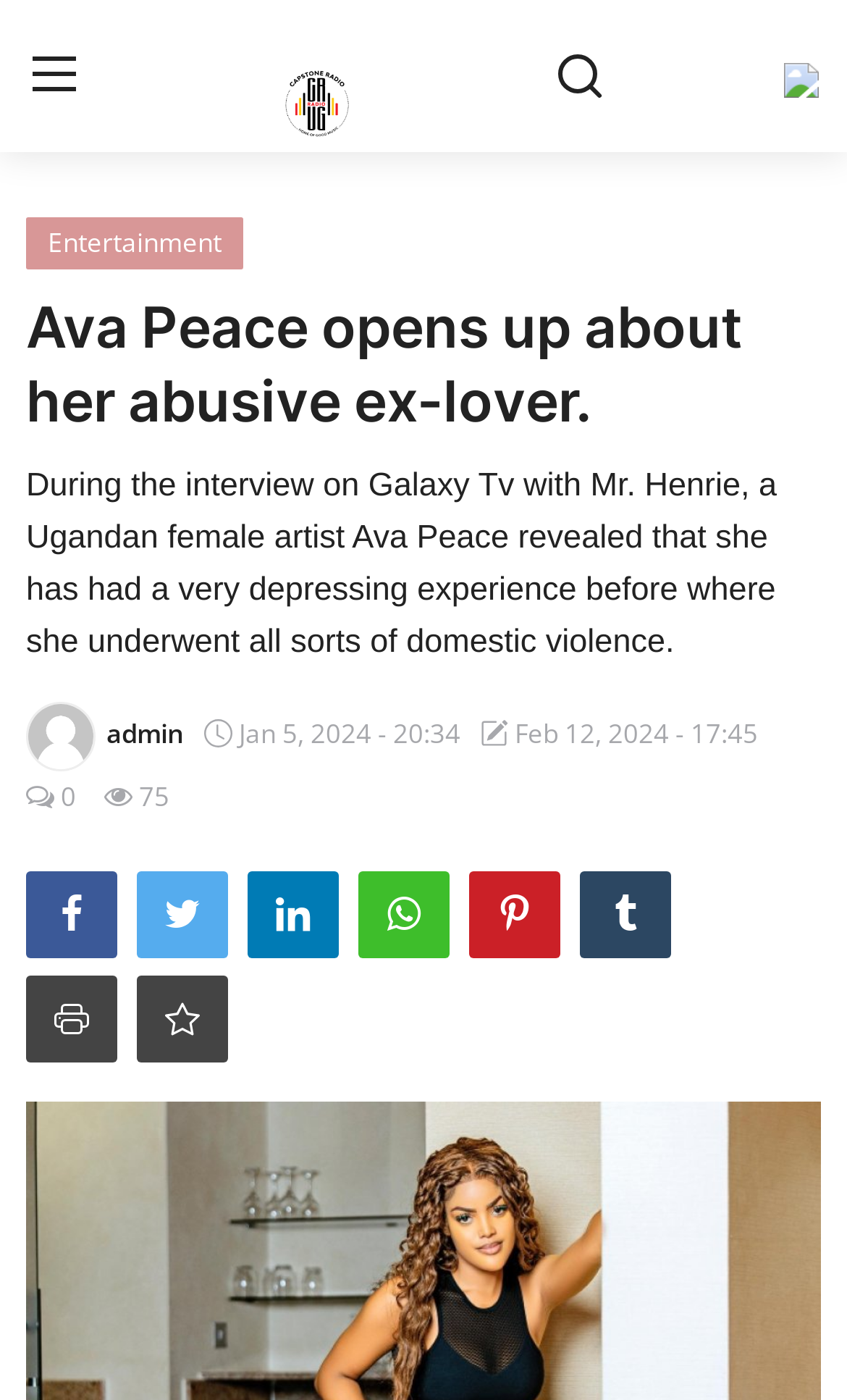What is the date of the latest article?
Please respond to the question with a detailed and well-explained answer.

I looked for the date mentioned in the article and found it to be 'Feb 12, 2024'.